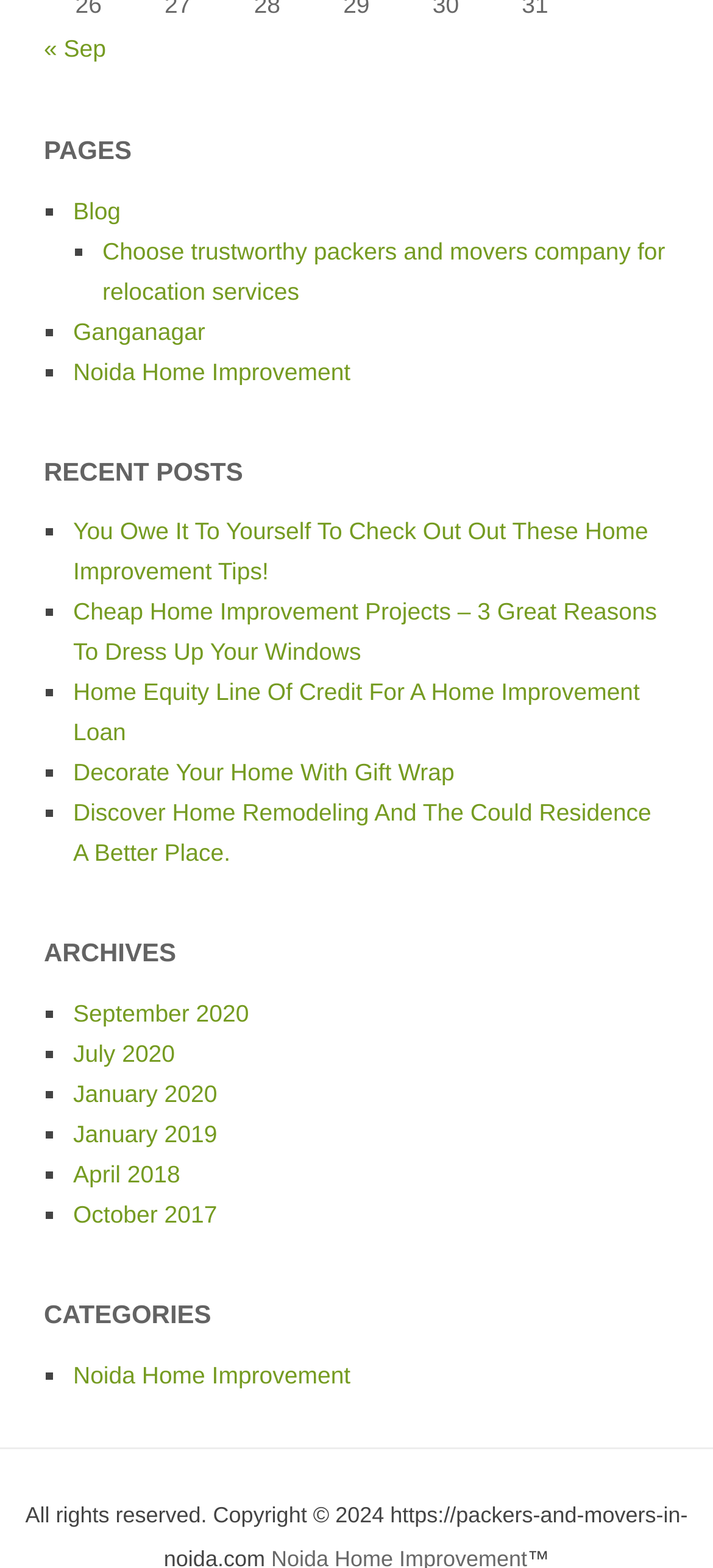Please find the bounding box coordinates of the element that must be clicked to perform the given instruction: "Go to previous month". The coordinates should be four float numbers from 0 to 1, i.e., [left, top, right, bottom].

[0.062, 0.023, 0.149, 0.04]